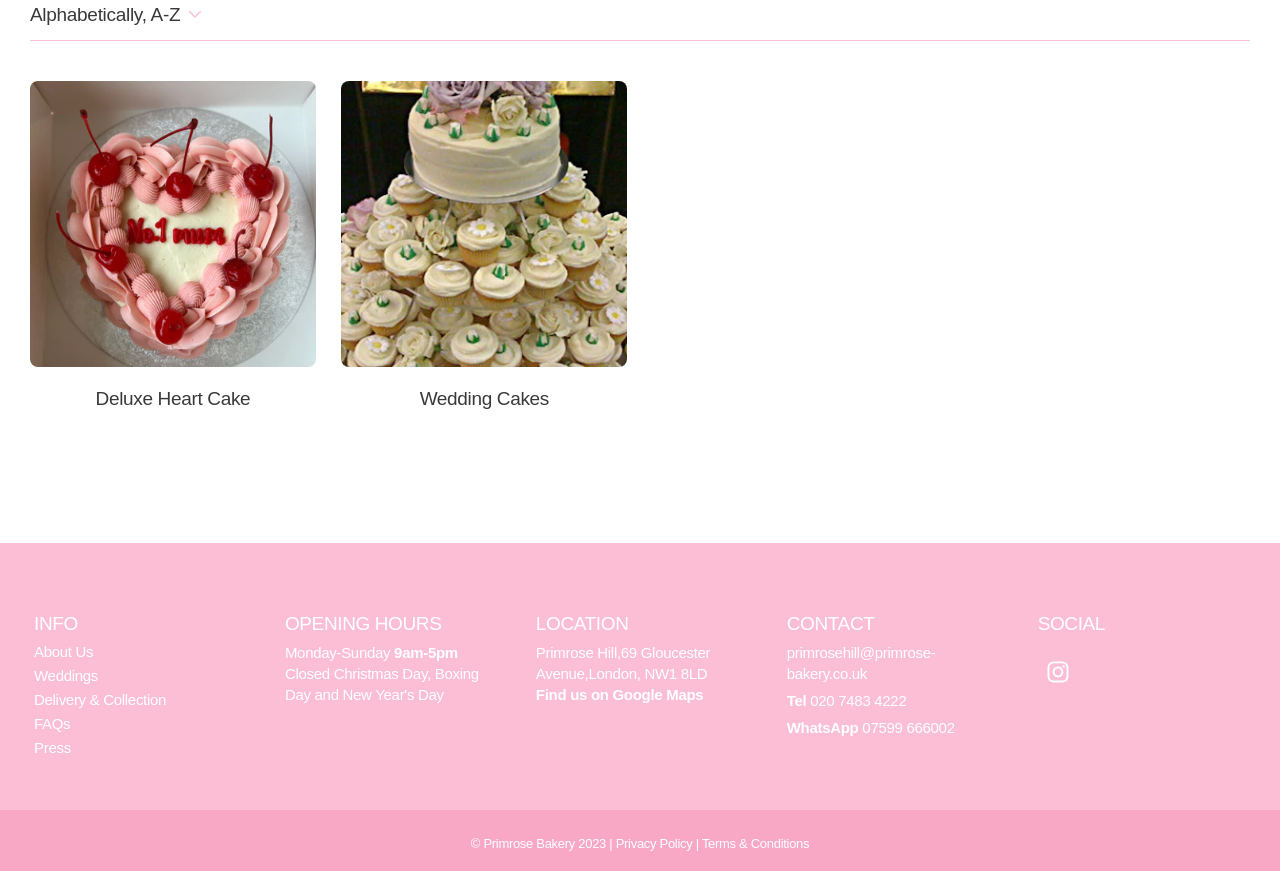Bounding box coordinates are specified in the format (top-left x, top-left y, bottom-right x, bottom-right y). All values are floating point numbers bounded between 0 and 1. Please provide the bounding box coordinate of the region this sentence describes: primrosehill@primrose-bakery.co.uk

[0.615, 0.74, 0.731, 0.783]